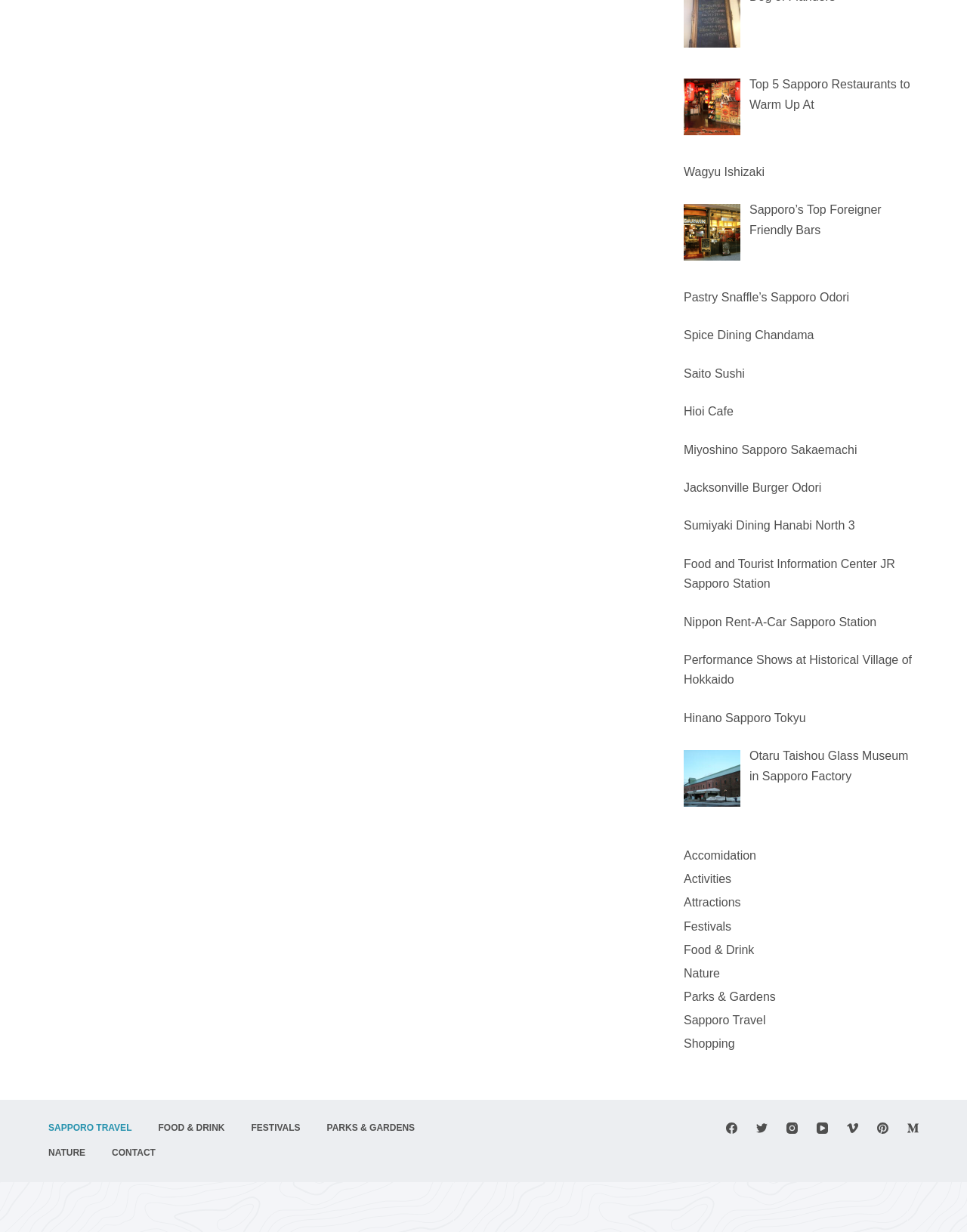How many categories are available on this webpage for exploring Sapporo?
Give a detailed explanation using the information visible in the image.

I counted the links on the webpage and found 9 categories for exploring Sapporo, including Accommodation, Activities, Attractions, Festivals, Food & Drink, Nature, Parks & Gardens, Sapporo Travel, and Shopping.